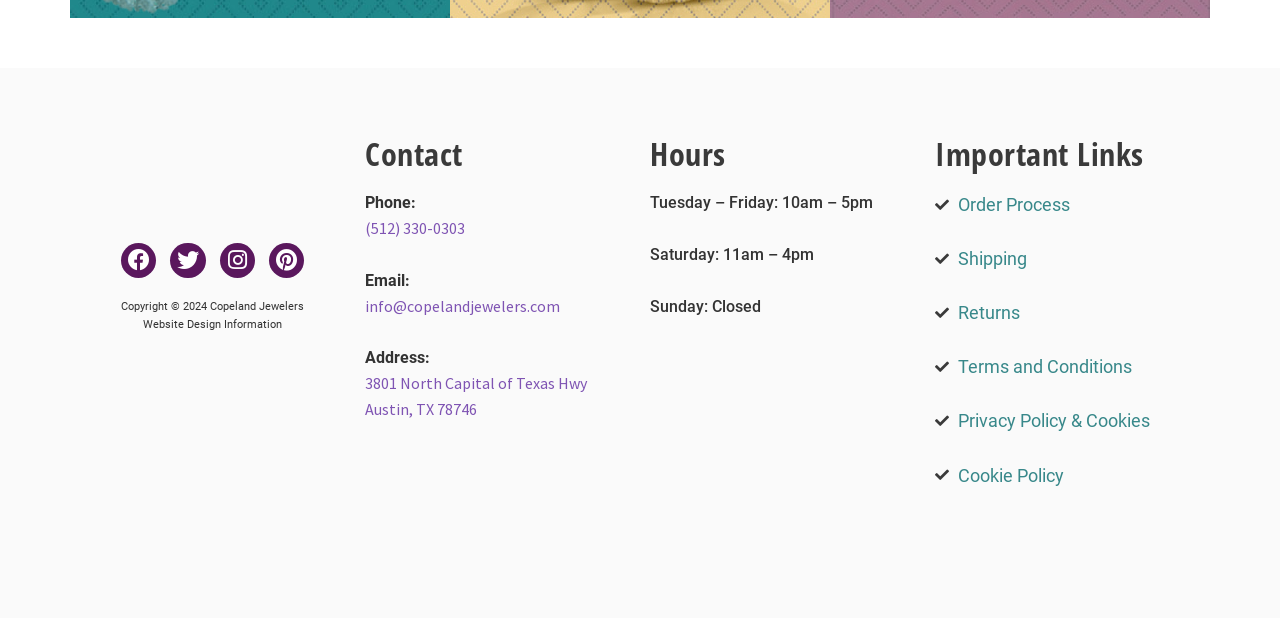Using the provided element description, identify the bounding box coordinates as (top-left x, top-left y, bottom-right x, bottom-right y). Ensure all values are between 0 and 1. Description: Wilmette Pressure Washing

None